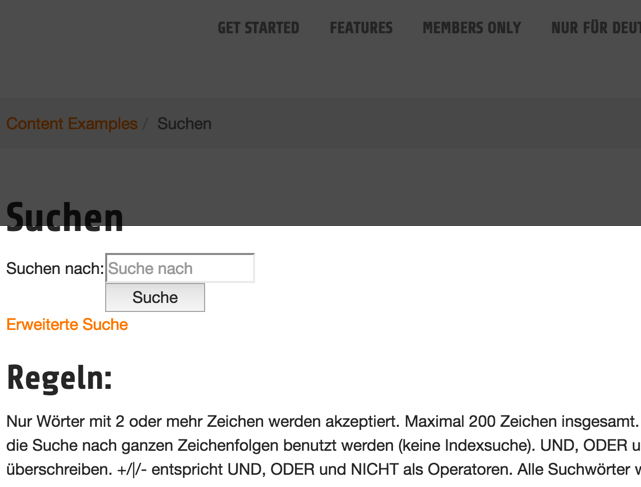What type of search does the search function employ?
From the details in the image, answer the question comprehensively.

The rules provided beneath the search functionality clarify that the search function employs whole string searches rather than indexed searches, which means it searches for the exact string of characters entered by the user.